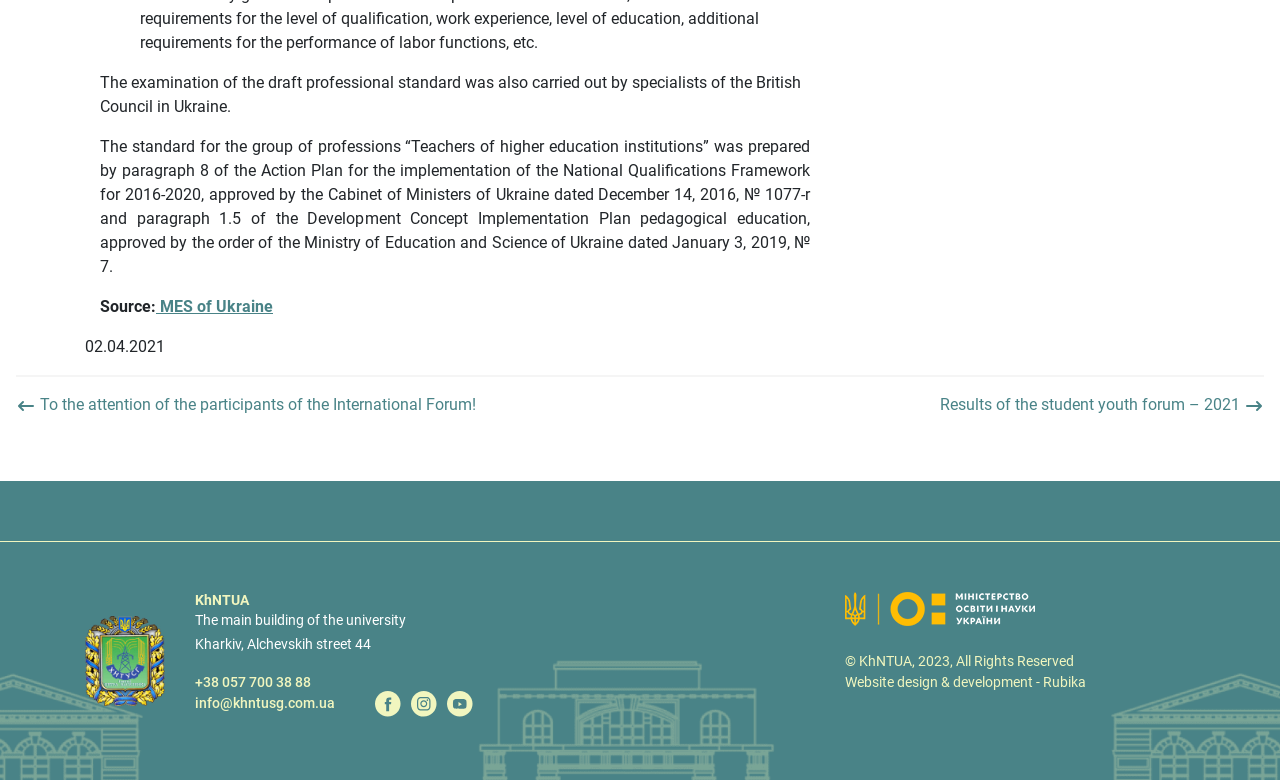What is the source of the information?
Answer with a single word or short phrase according to what you see in the image.

MES of Ukraine